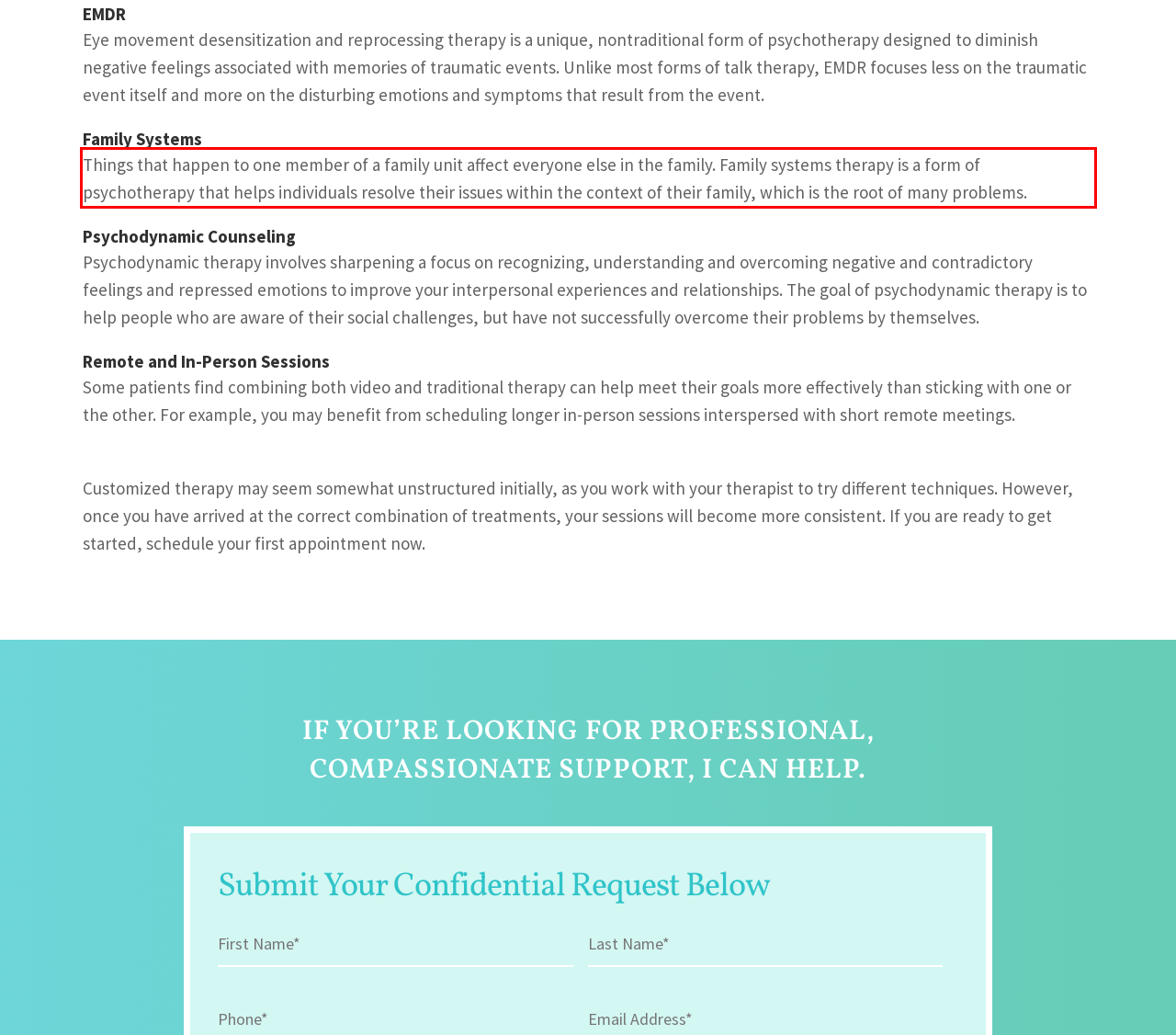You have a screenshot with a red rectangle around a UI element. Recognize and extract the text within this red bounding box using OCR.

Things that happen to one member of a family unit affect everyone else in the family. Family systems therapy is a form of psychotherapy that helps individuals resolve their issues within the context of their family, which is the root of many problems.